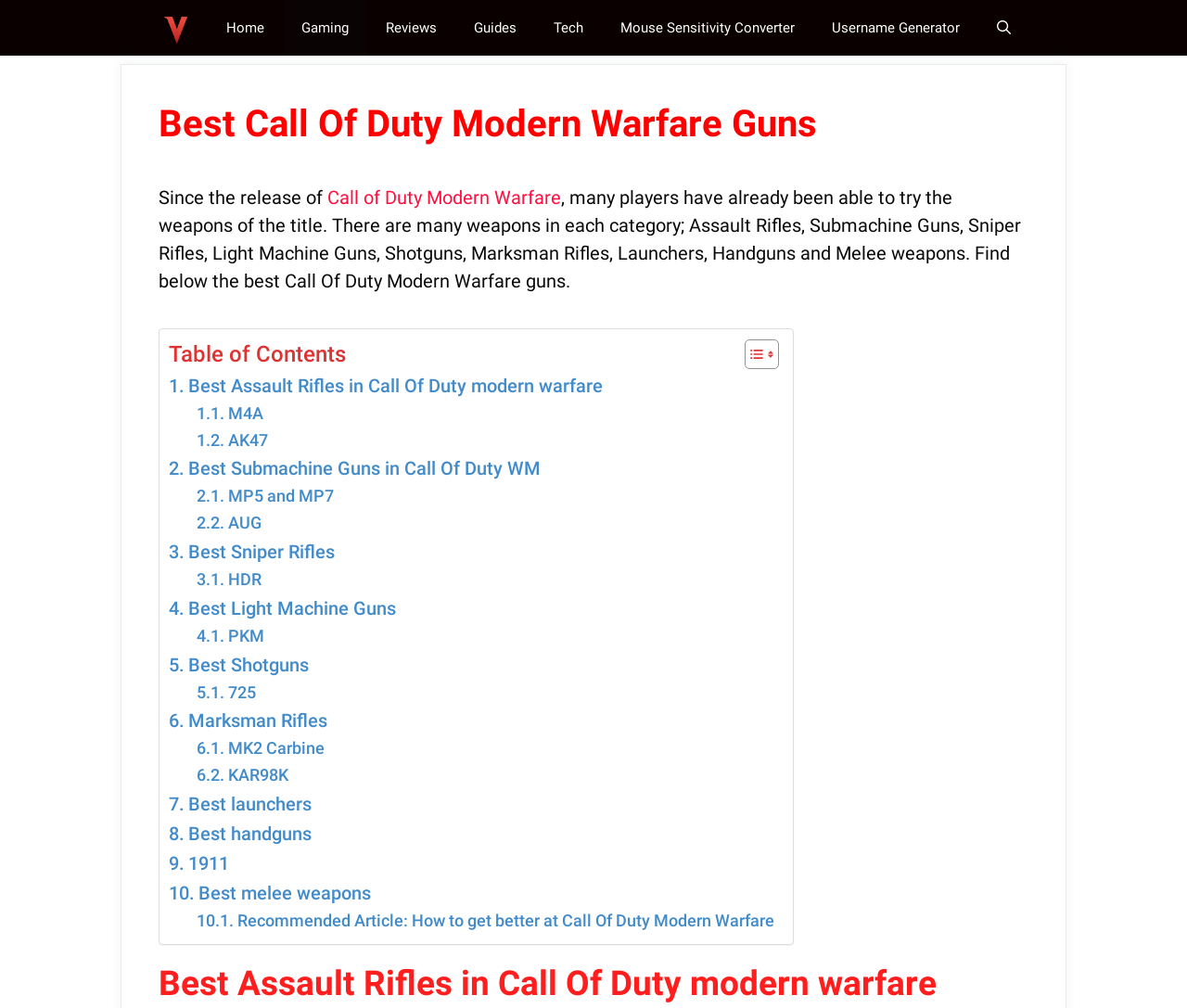Provide the bounding box coordinates of the UI element that matches the description: "KAR98K".

[0.166, 0.756, 0.243, 0.783]